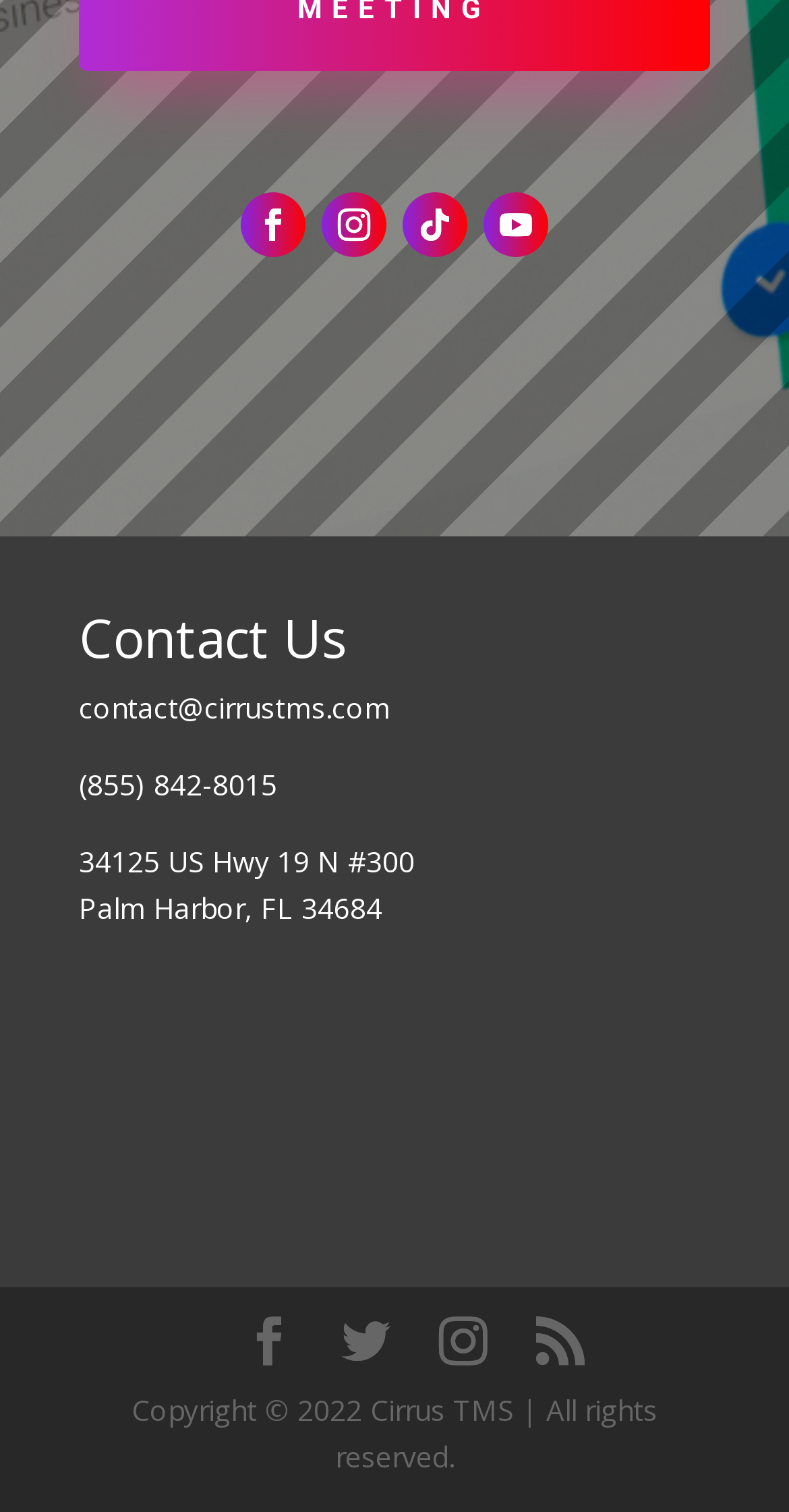Pinpoint the bounding box coordinates of the clickable element to carry out the following instruction: "Click the Twitter link."

[0.433, 0.871, 0.495, 0.904]